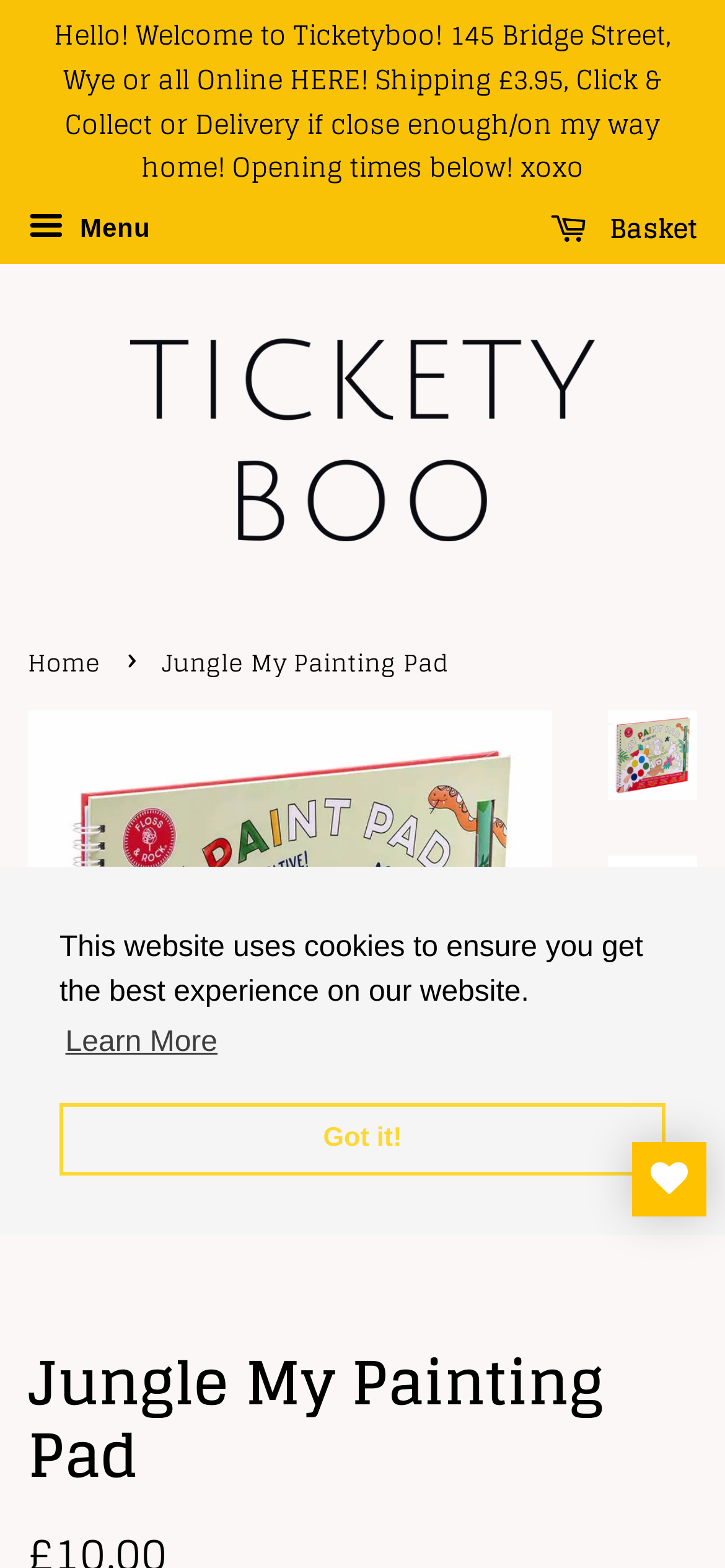Give the bounding box coordinates for the element described as: "Contattaci".

None